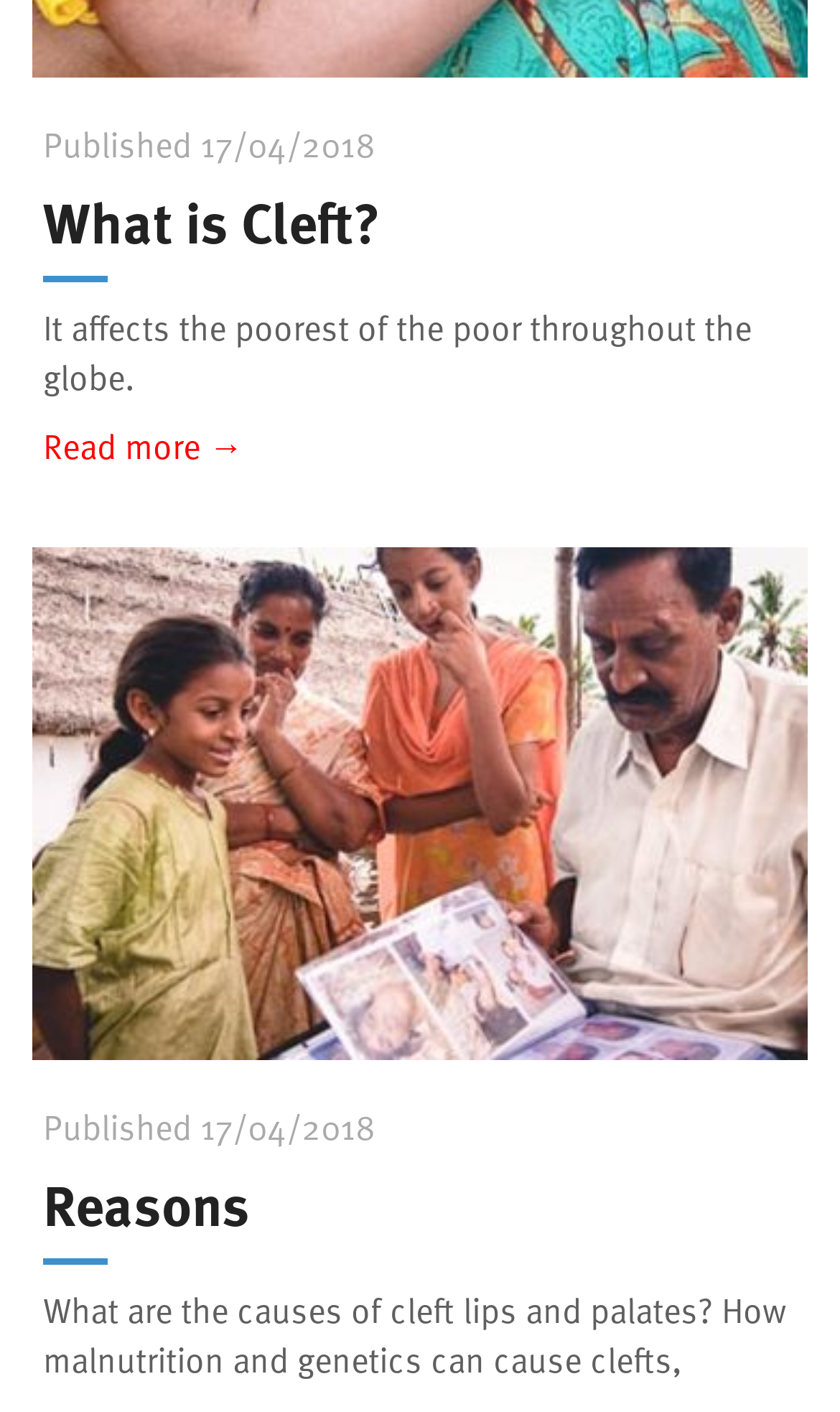Calculate the bounding box coordinates of the UI element given the description: "Reasons".

[0.051, 0.823, 0.297, 0.882]